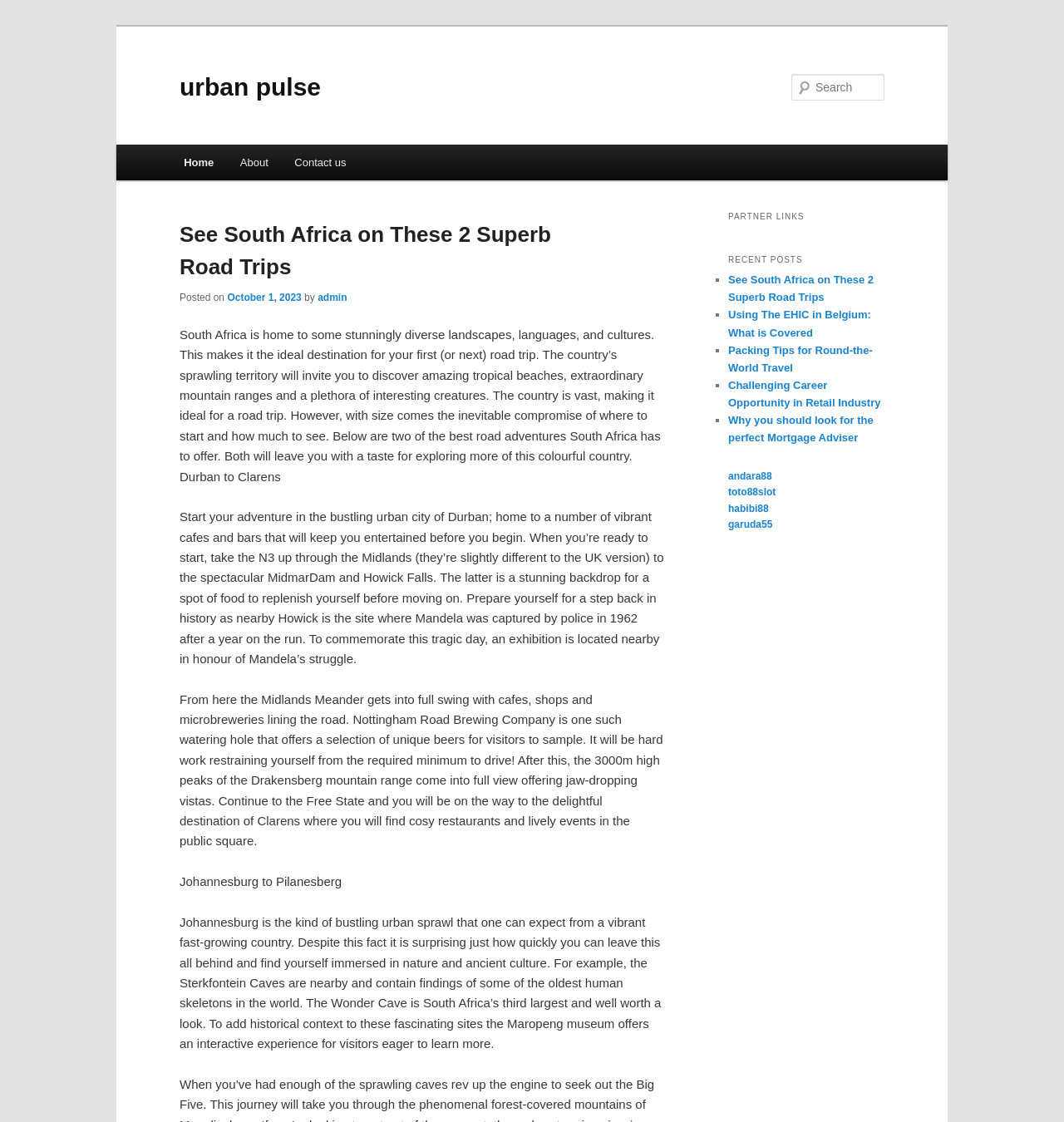Find the bounding box coordinates for the HTML element described as: "urban pulse". The coordinates should consist of four float values between 0 and 1, i.e., [left, top, right, bottom].

[0.169, 0.065, 0.302, 0.09]